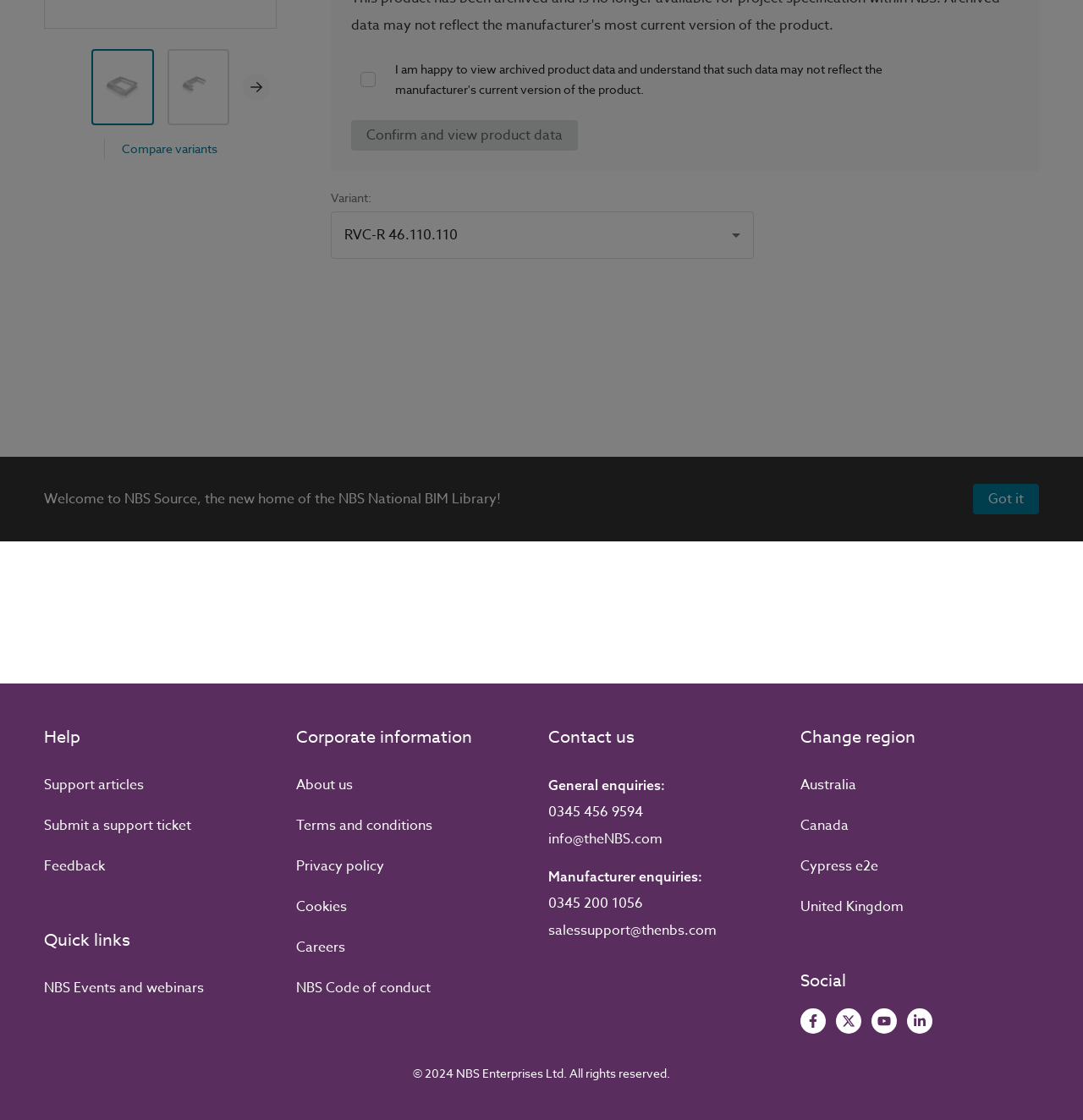Find the bounding box of the element with the following description: "Compare variants". The coordinates must be four float numbers between 0 and 1, formatted as [left, top, right, bottom].

[0.112, 0.124, 0.2, 0.142]